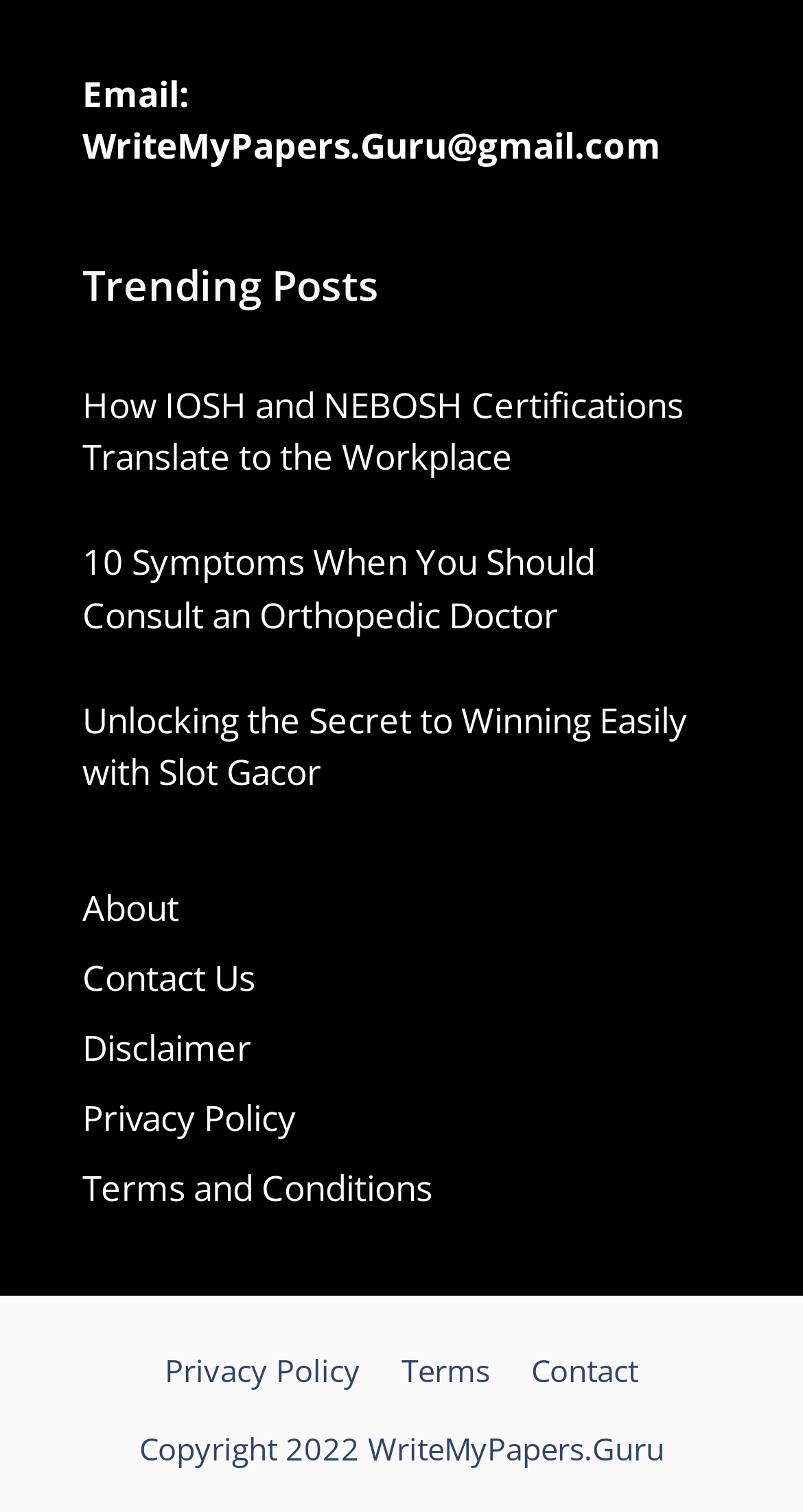Use a single word or phrase to answer the following:
What is the email address provided?

WriteMyPapers.Guru@gmail.com